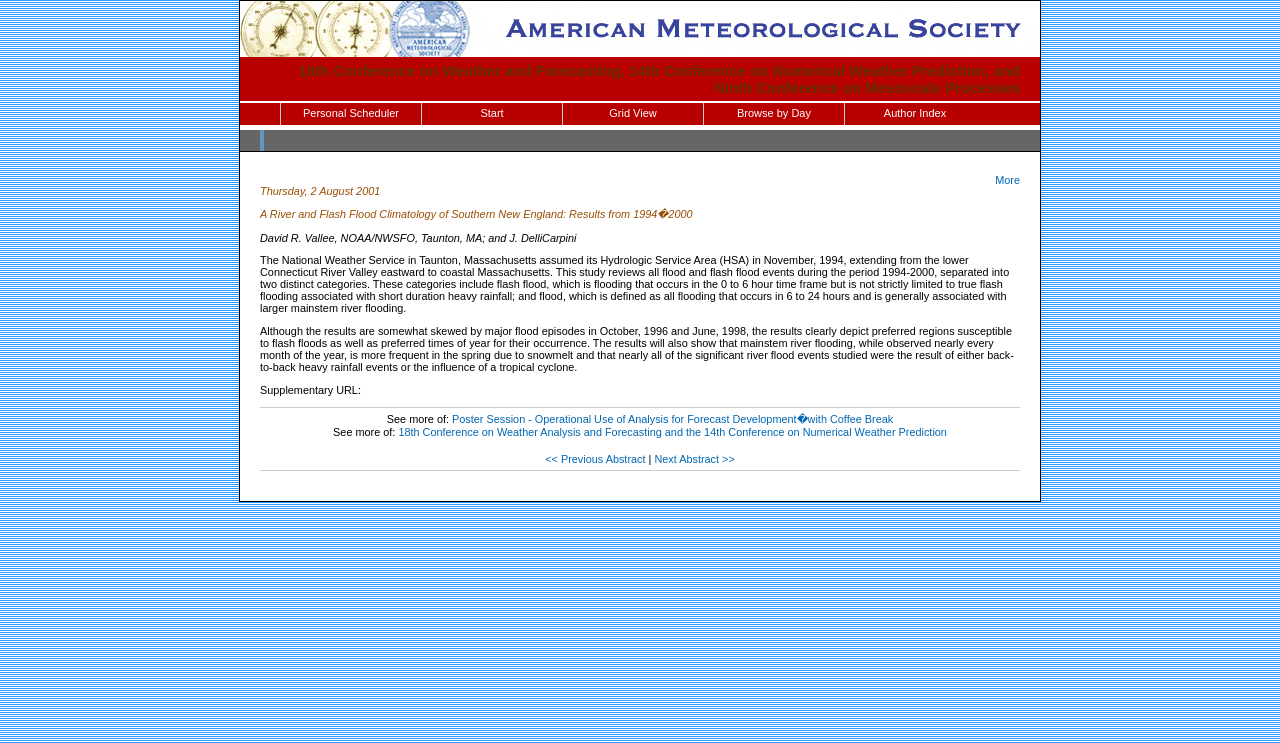Please identify the bounding box coordinates of the clickable area that will fulfill the following instruction: "Browse the author index". The coordinates should be in the format of four float numbers between 0 and 1, i.e., [left, top, right, bottom].

[0.66, 0.139, 0.77, 0.168]